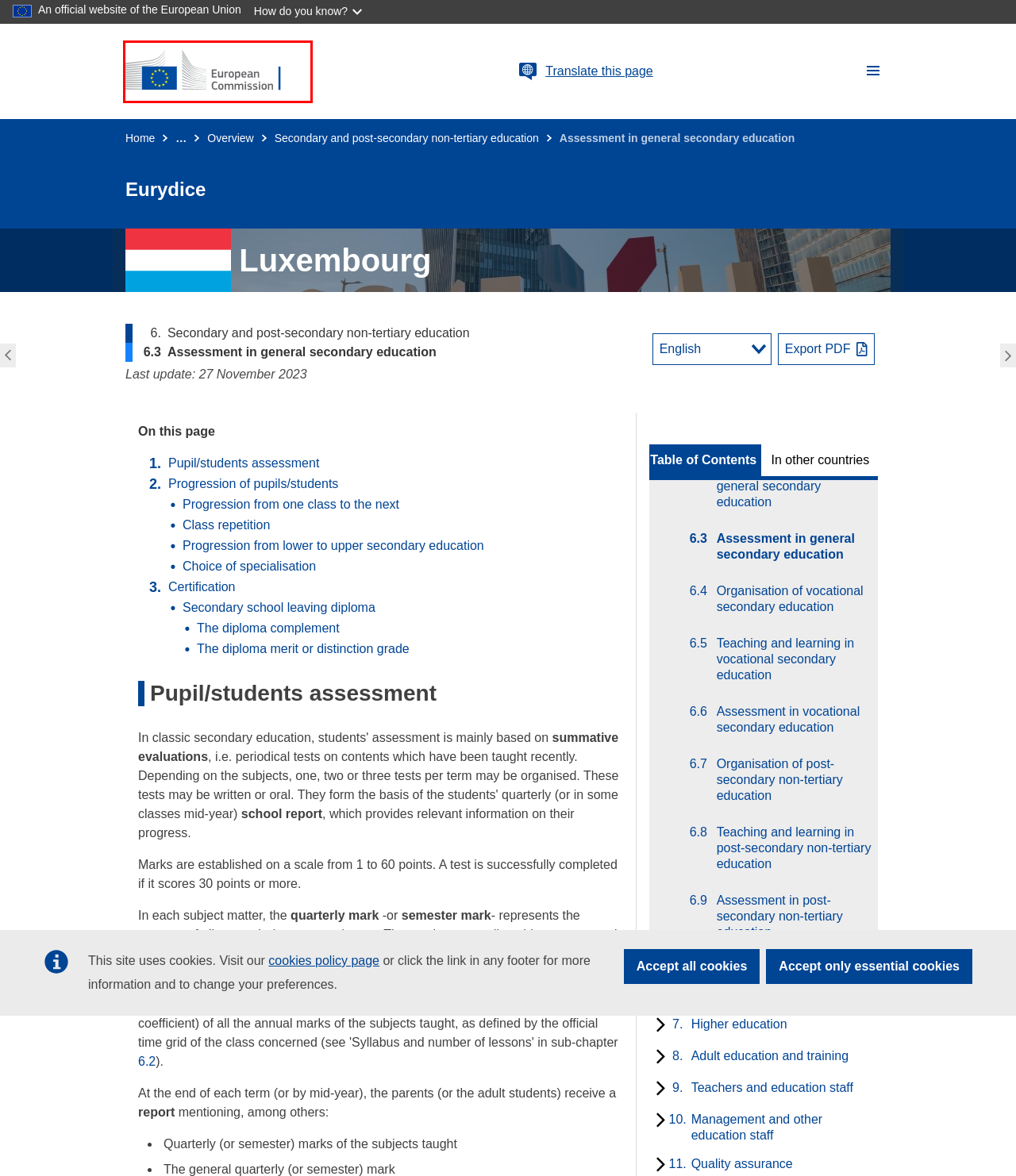You have a screenshot of a webpage with an element surrounded by a red bounding box. Choose the webpage description that best describes the new page after clicking the element inside the red bounding box. Here are the candidates:
A. Social media accounts | European Union
B. Languages on the European Commission websites
C. EUROPEAN EDUCATION AND CULTURE EXECUTIVE AGENCY - Newsroom Subscription Form
D. Cookies policy - European Commission
E. Your gateway to the EU, News, Highlights | European Union
F. European Commission, official website - European Commission
G. EU institutions and bodies profiles | European Union
H. Privacy policy for websites managed by the European Commission - European Commission

F